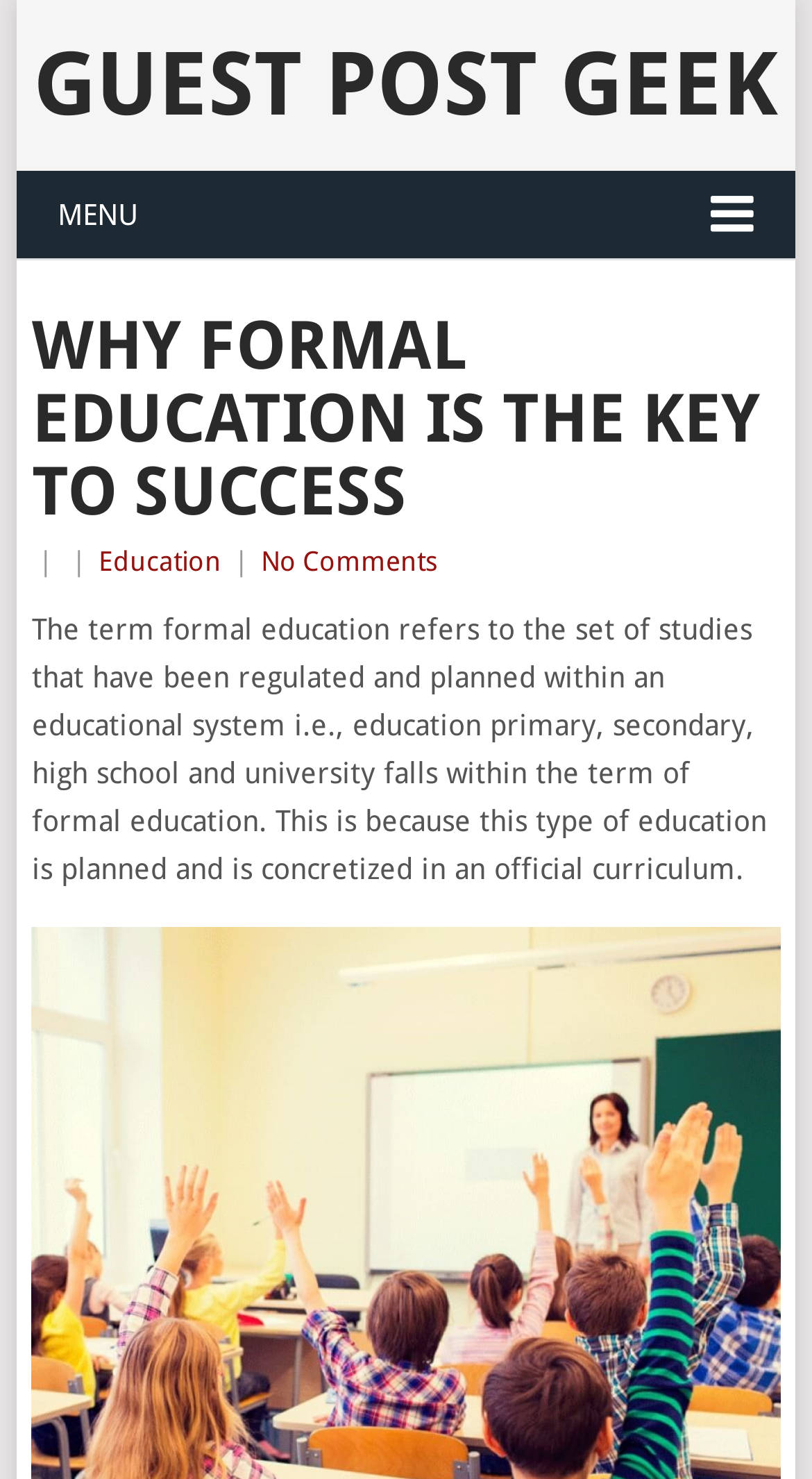Determine the bounding box coordinates (top-left x, top-left y, bottom-right x, bottom-right y) of the UI element described in the following text: Primary Menu

None